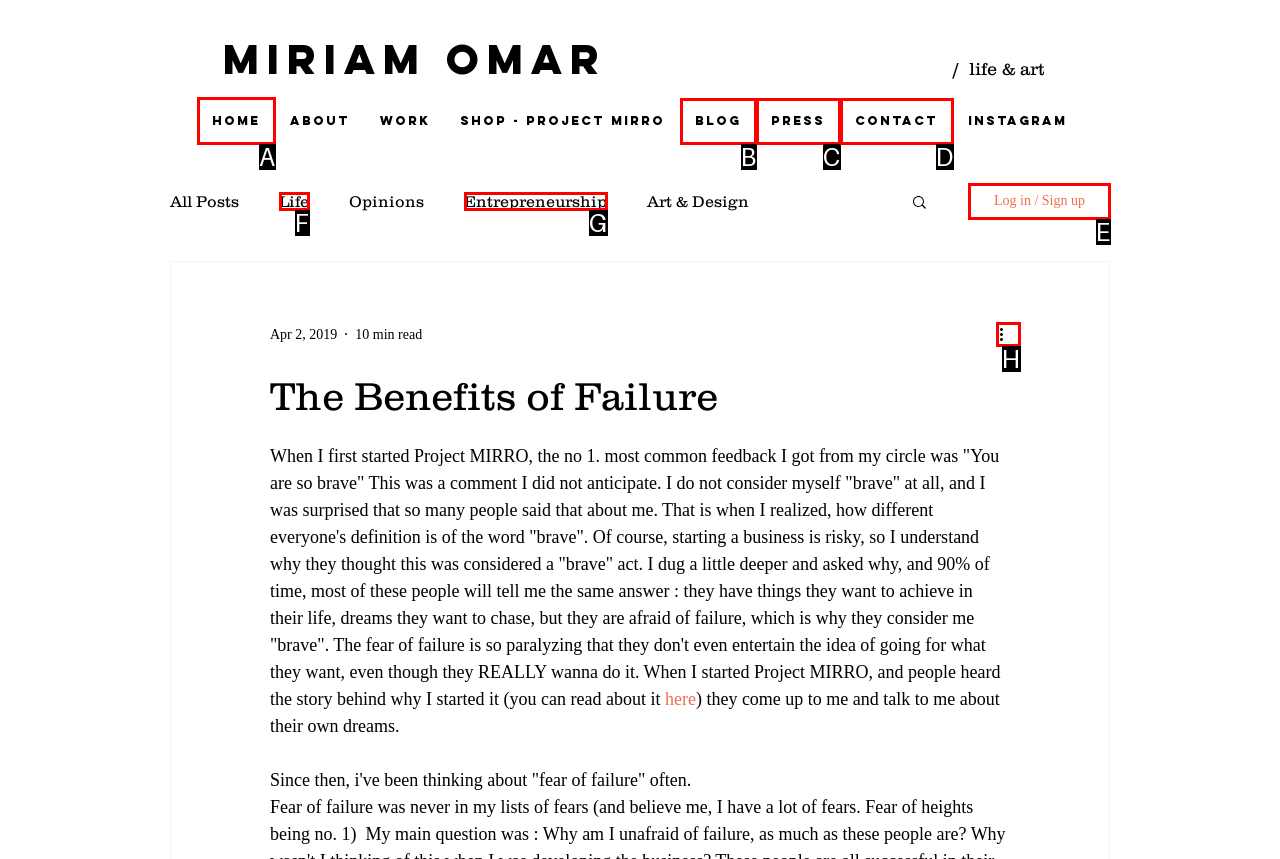Point out the HTML element I should click to achieve the following task: Click on the 'Home' link Provide the letter of the selected option from the choices.

A